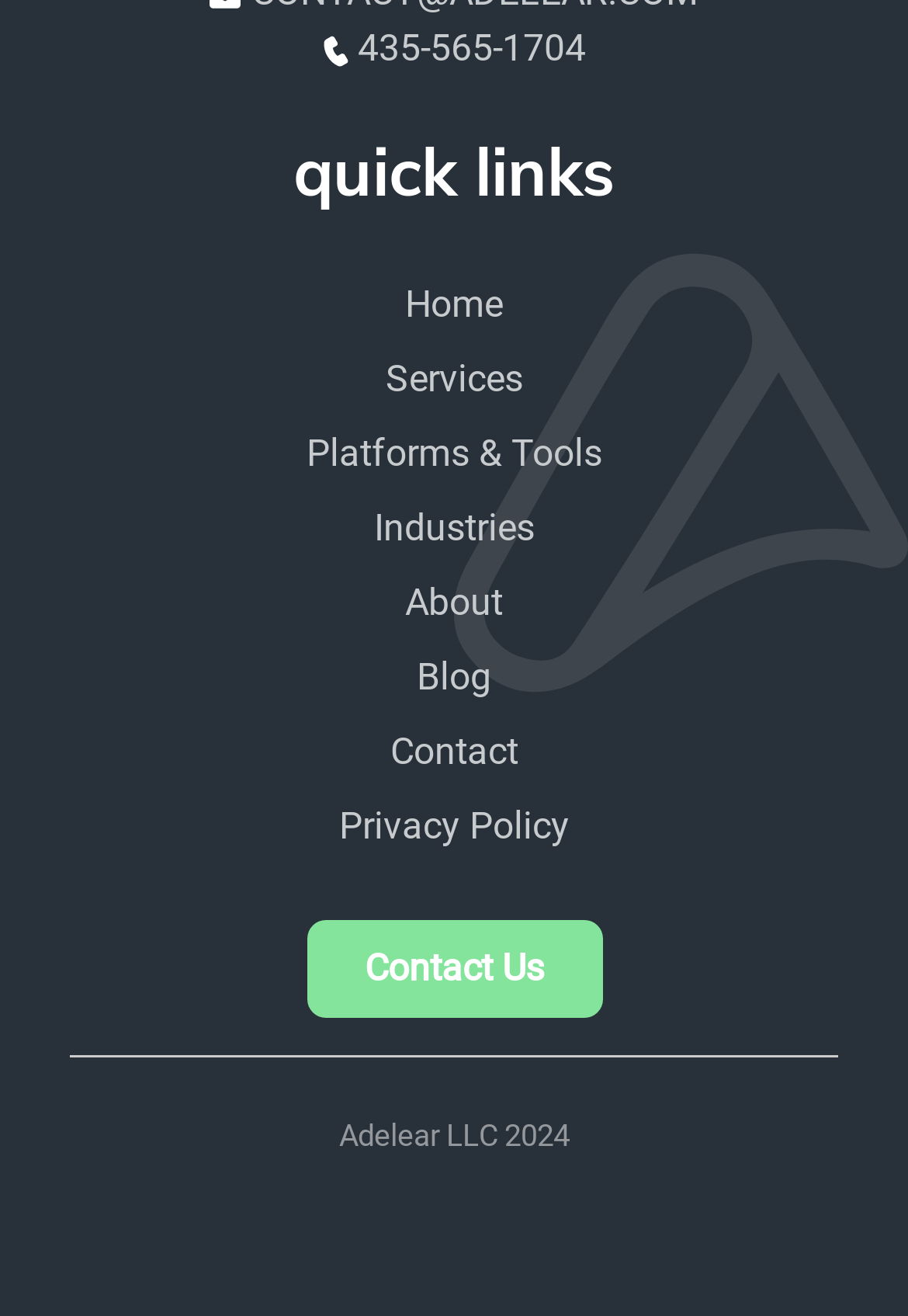Can you identify the bounding box coordinates of the clickable region needed to carry out this instruction: 'contact us'? The coordinates should be four float numbers within the range of 0 to 1, stated as [left, top, right, bottom].

[0.337, 0.699, 0.663, 0.773]